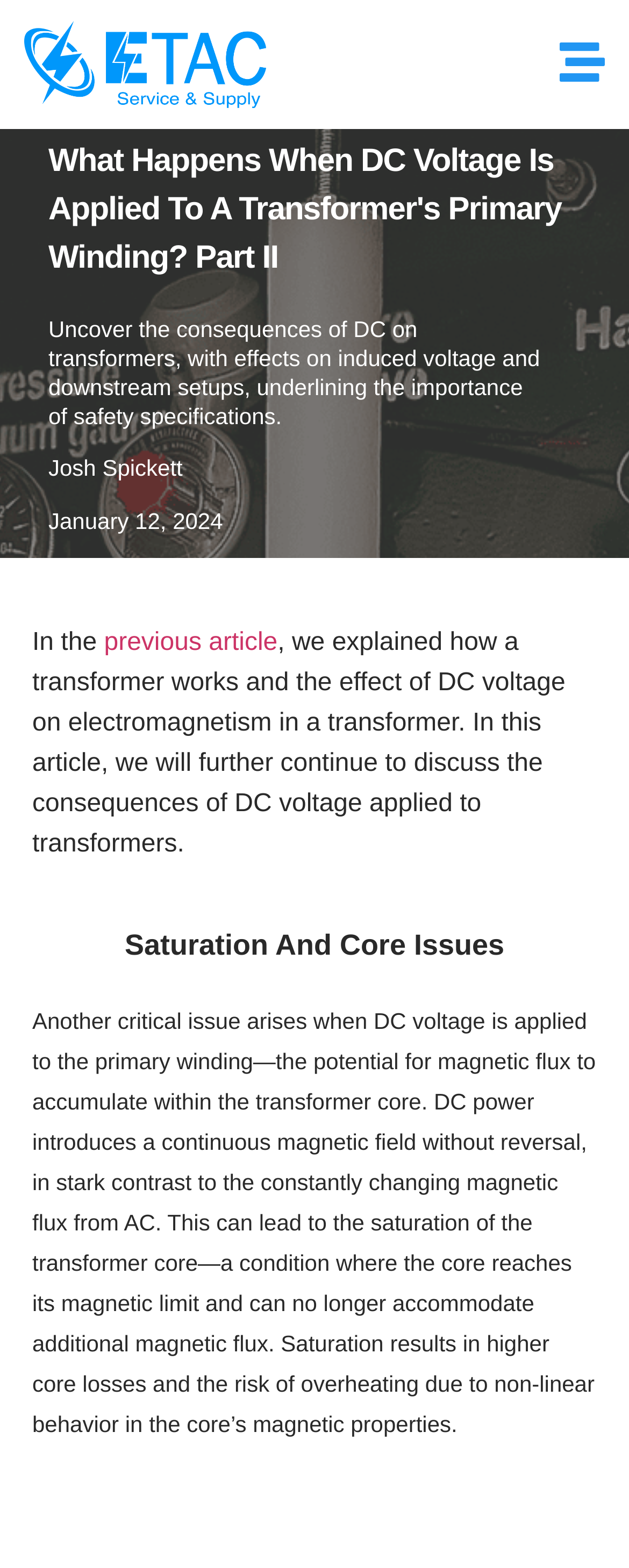Who is the author of this article?
Look at the image and answer the question using a single word or phrase.

Josh Spickett